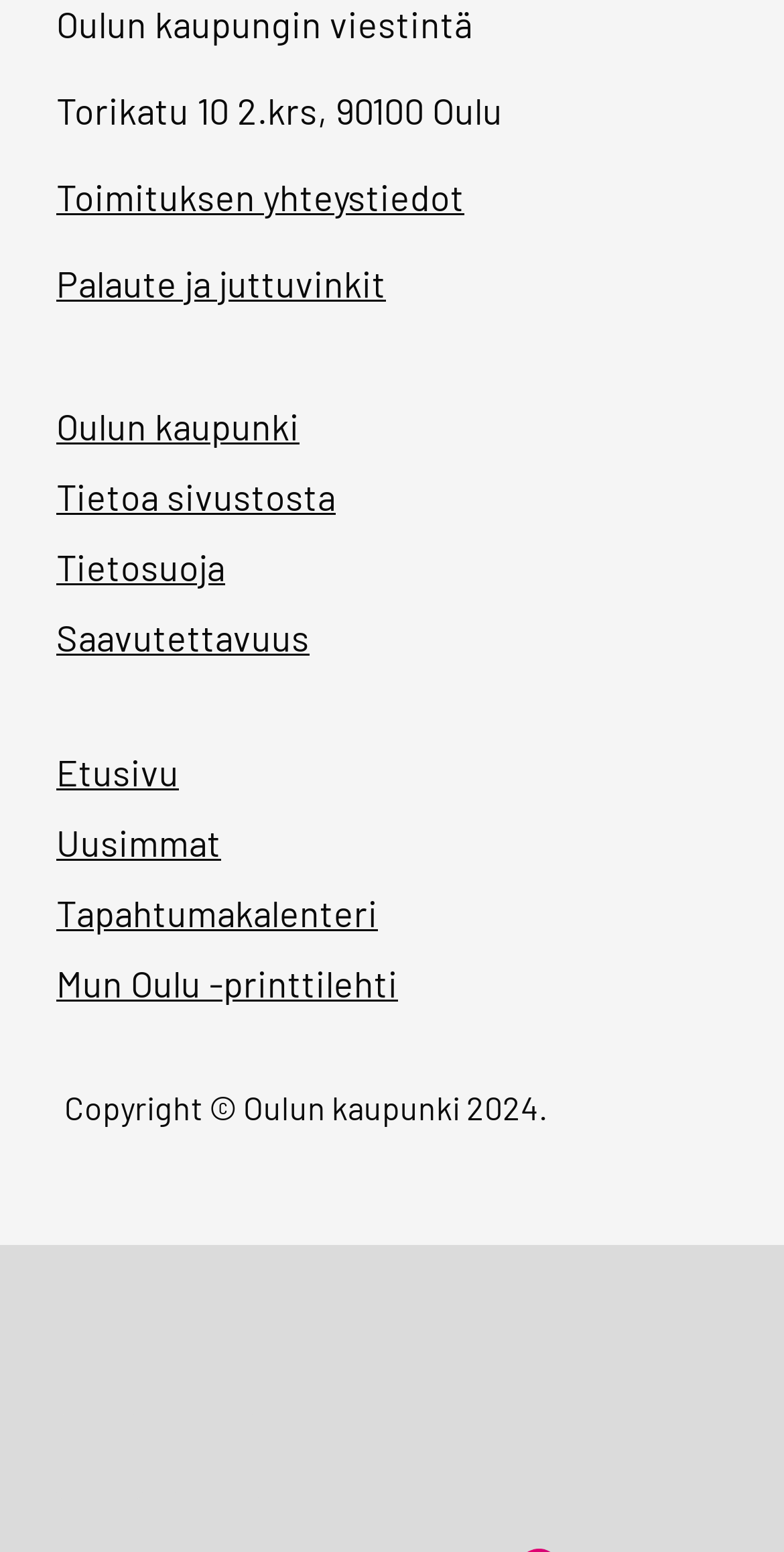Please locate the UI element described by "Palaute ja juttuvinkit" and provide its bounding box coordinates.

[0.072, 0.169, 0.492, 0.197]